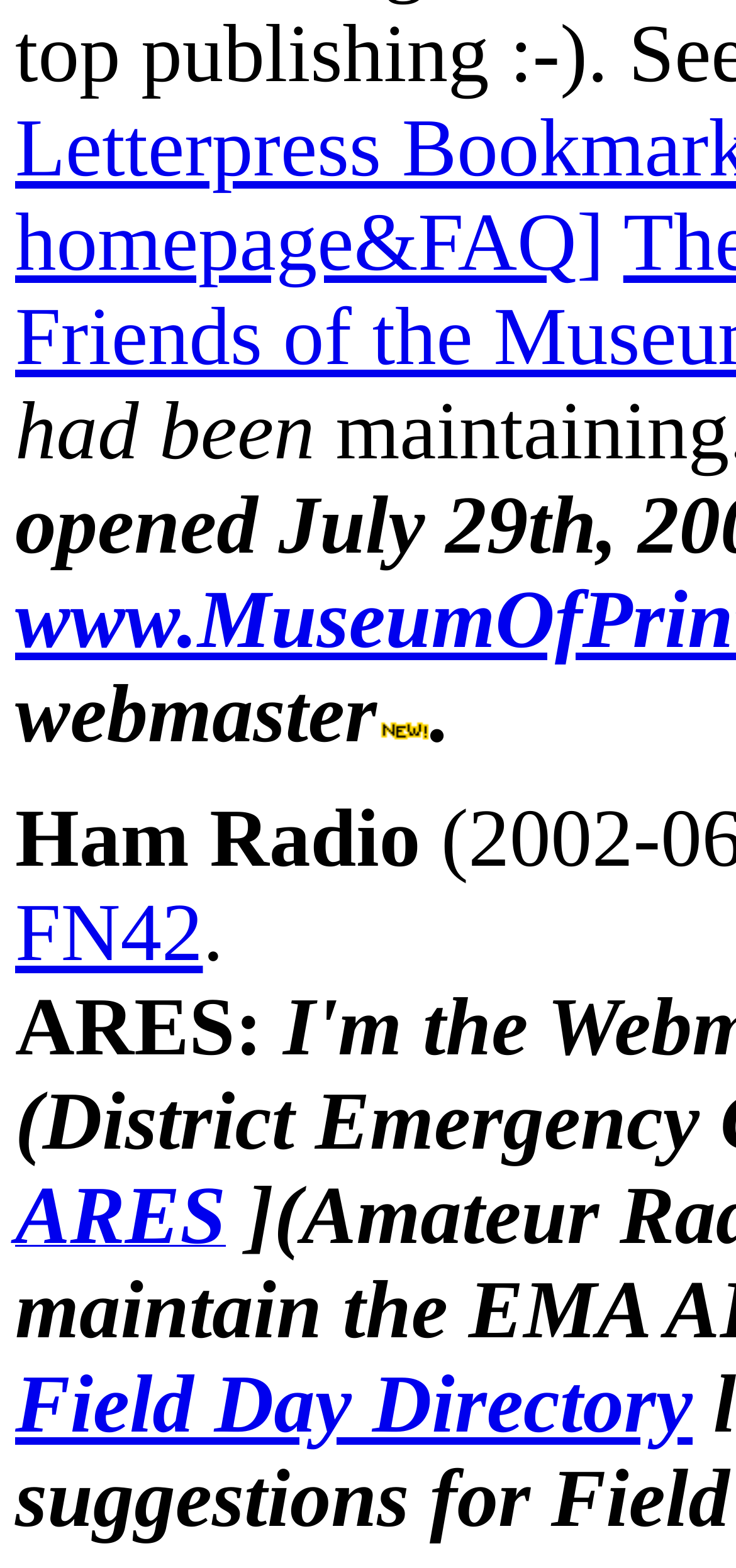Reply to the question with a brief word or phrase: What is the text above the link 'Field Day Directory'?

ARES: